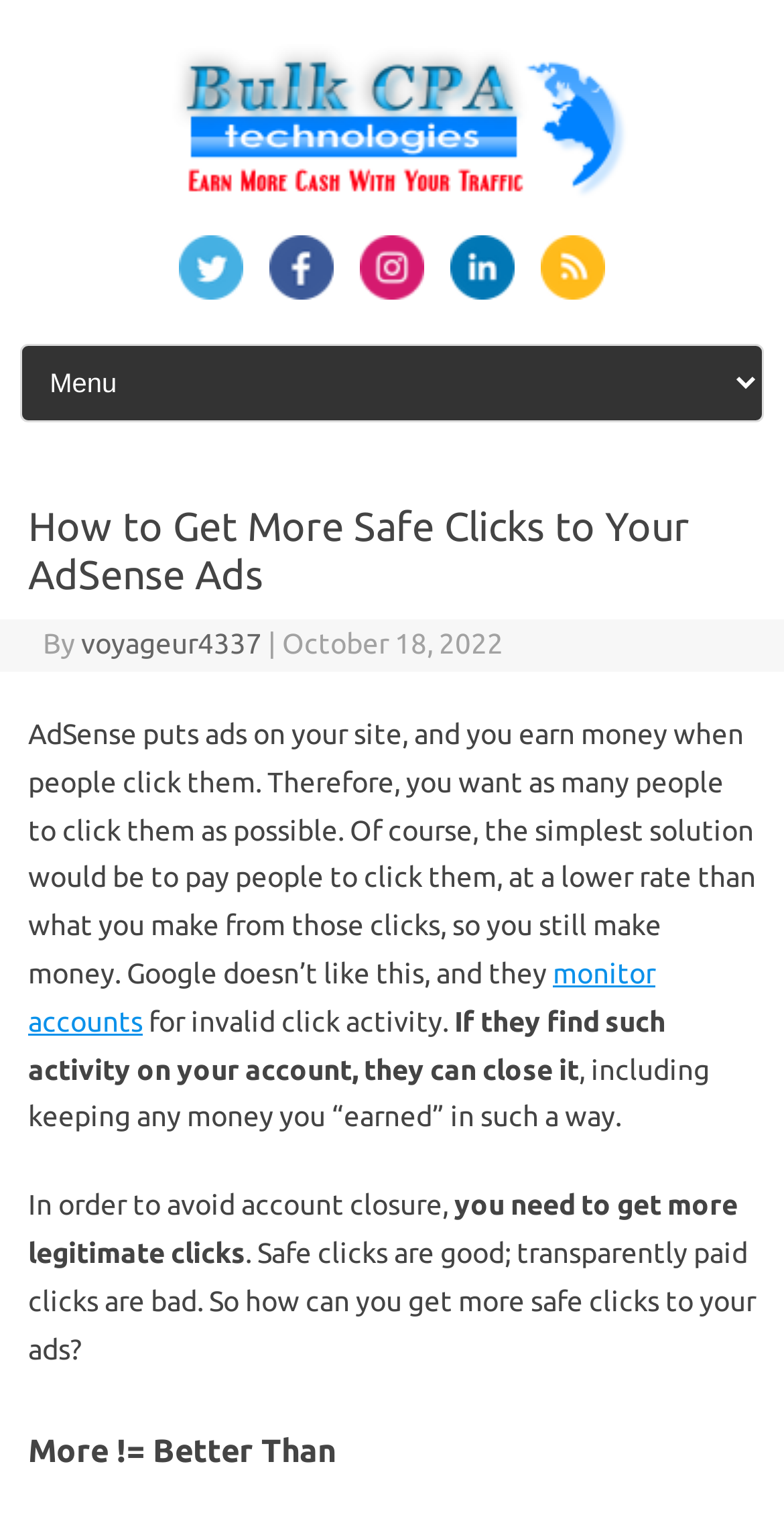Find the bounding box coordinates for the element that must be clicked to complete the instruction: "Fill out this form". The coordinates should be four float numbers between 0 and 1, indicated as [left, top, right, bottom].

None